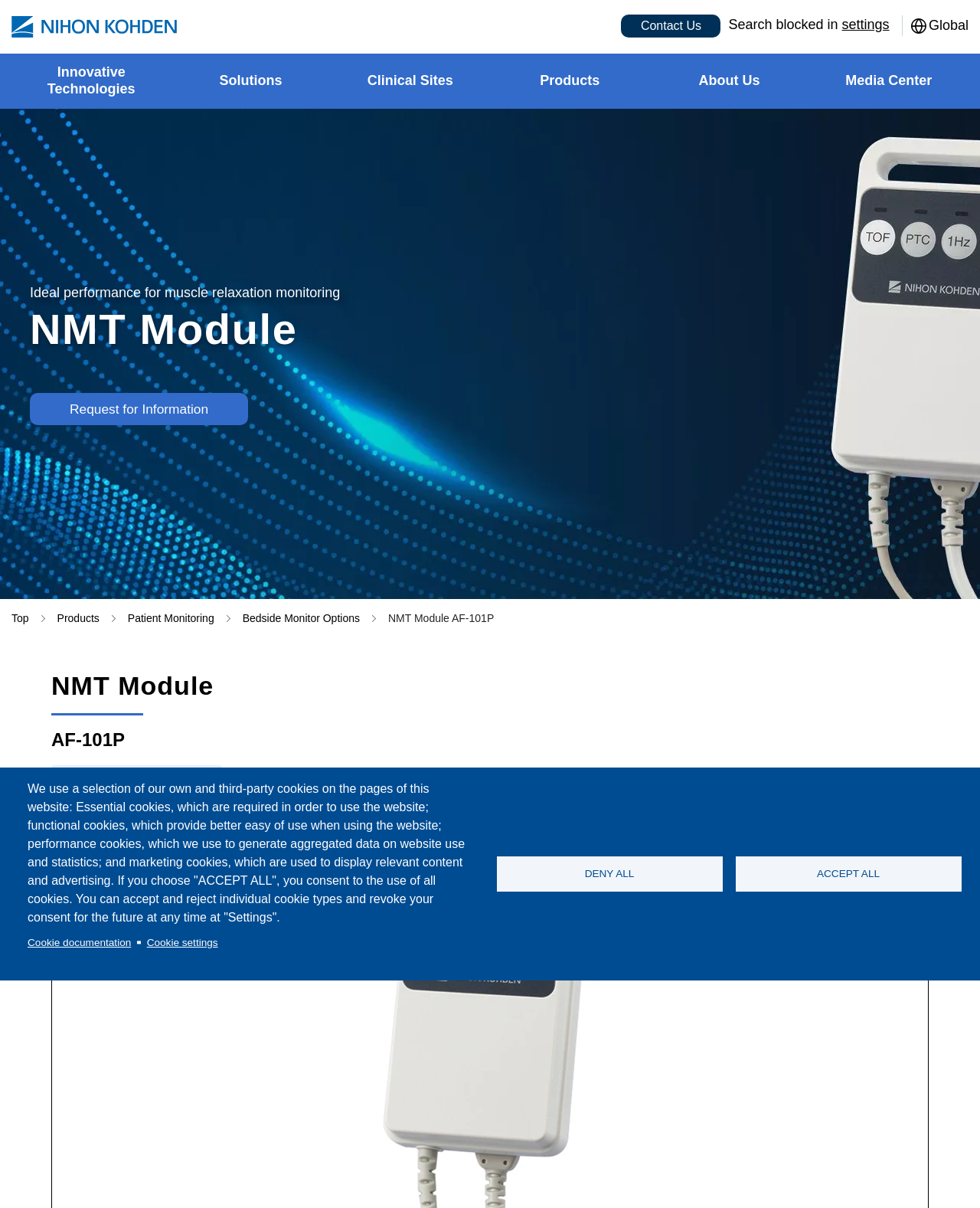What is the type of image at the top of the page?
Refer to the image and respond with a one-word or short-phrase answer.

hero image